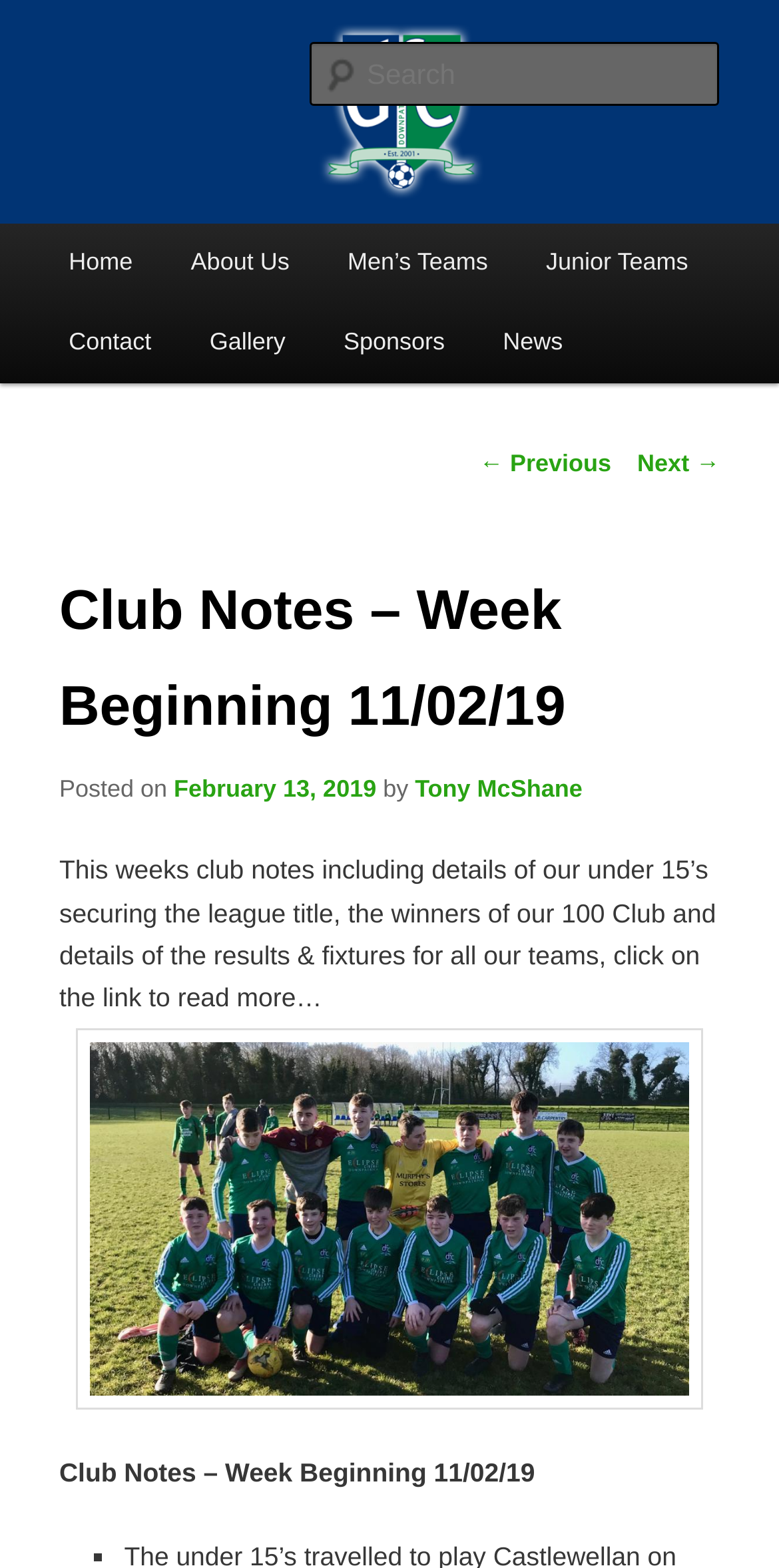Give a one-word or short phrase answer to the question: 
Who is the author of the latest article?

Tony McShane